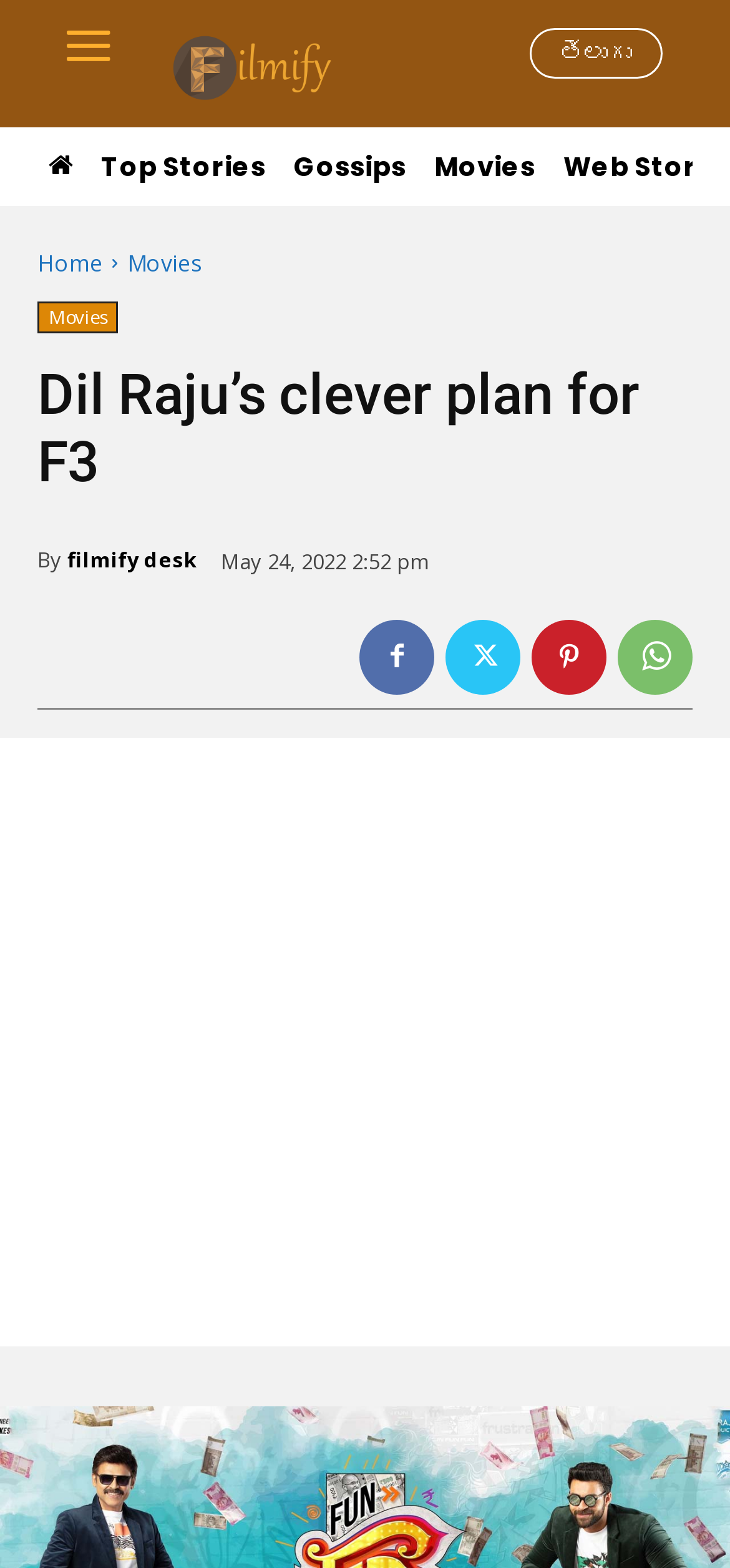What is the name of the person mentioned in the article?
Please elaborate on the answer to the question with detailed information.

I inferred this by looking at the heading 'Dil Raju’s clever plan for F3' which mentions the name Dil Raju, indicating that he is the person mentioned in the article.